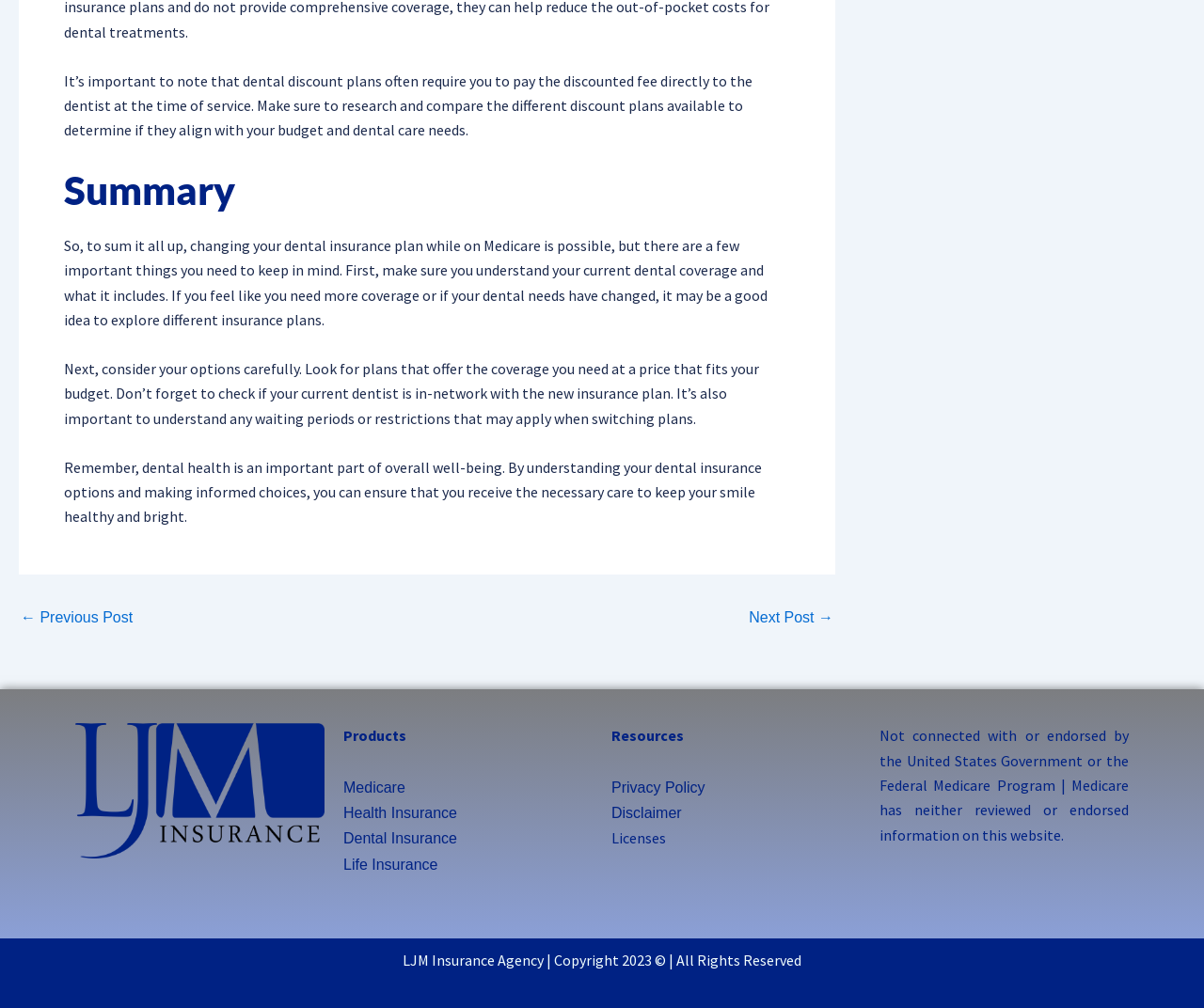Can you determine the bounding box coordinates of the area that needs to be clicked to fulfill the following instruction: "Click on 'Previous Post'"?

[0.017, 0.605, 0.11, 0.62]